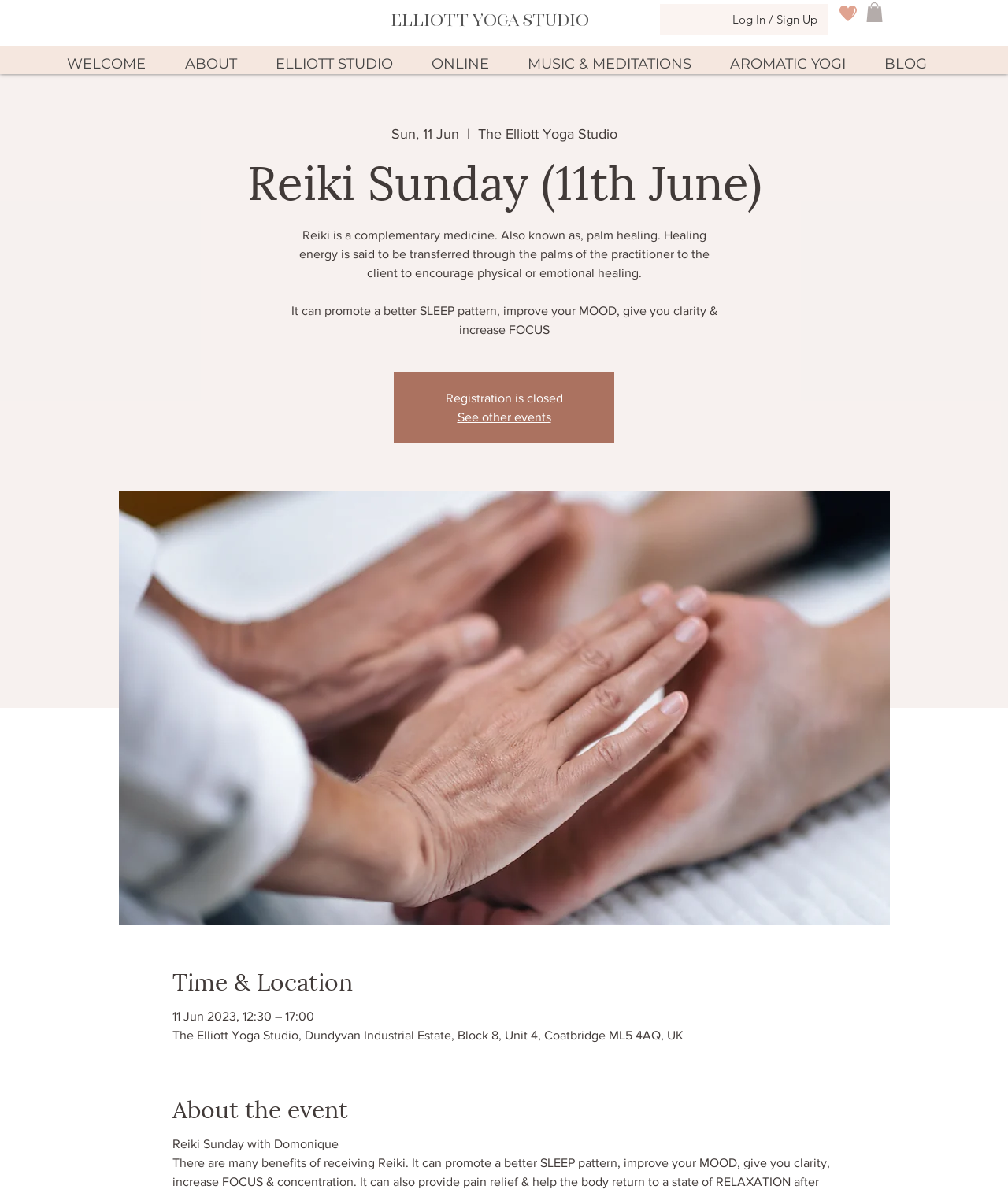Please reply to the following question using a single word or phrase: 
What is the date of the event?

11 Jun 2023